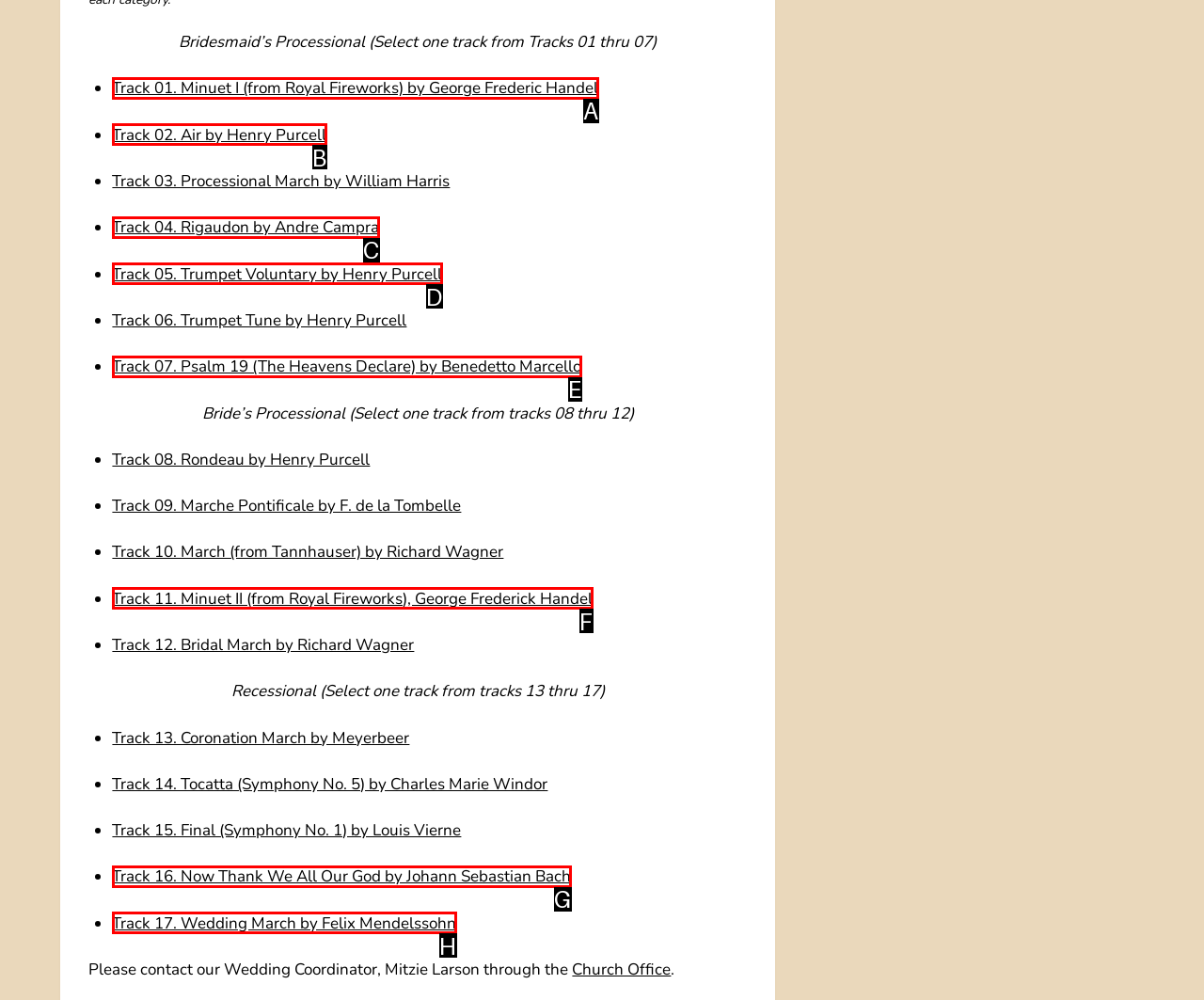Tell me which one HTML element I should click to complete the following task: Select Track 01. Minuet I Answer with the option's letter from the given choices directly.

A